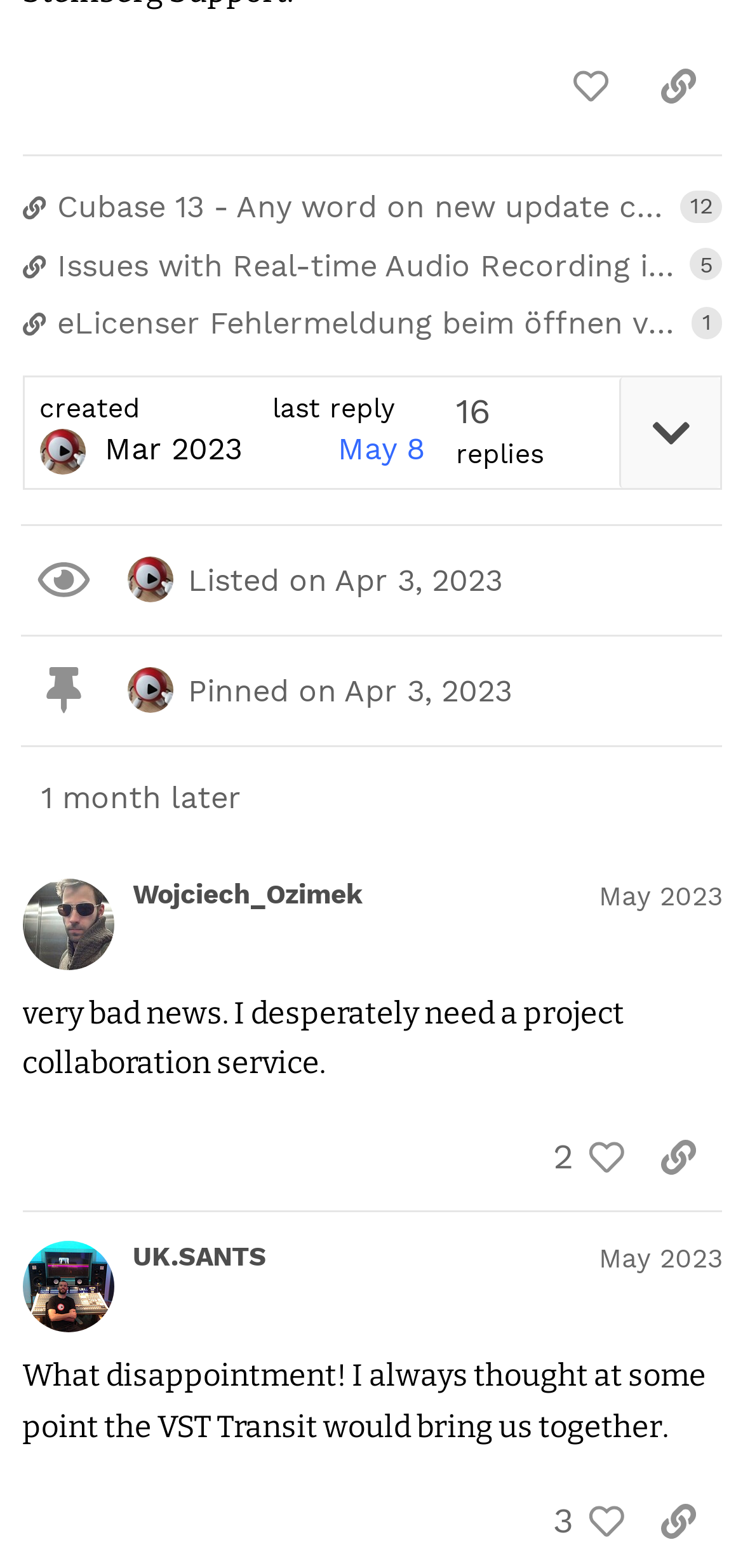Utilize the information from the image to answer the question in detail:
What is the date of the last reply in the first post?

I found a link element with the text 'last reply May 8' which is located near a generic element with the text 'May 8, 2024 7:48 pm'. This suggests that the last reply in the first post was on May 8, 2024.